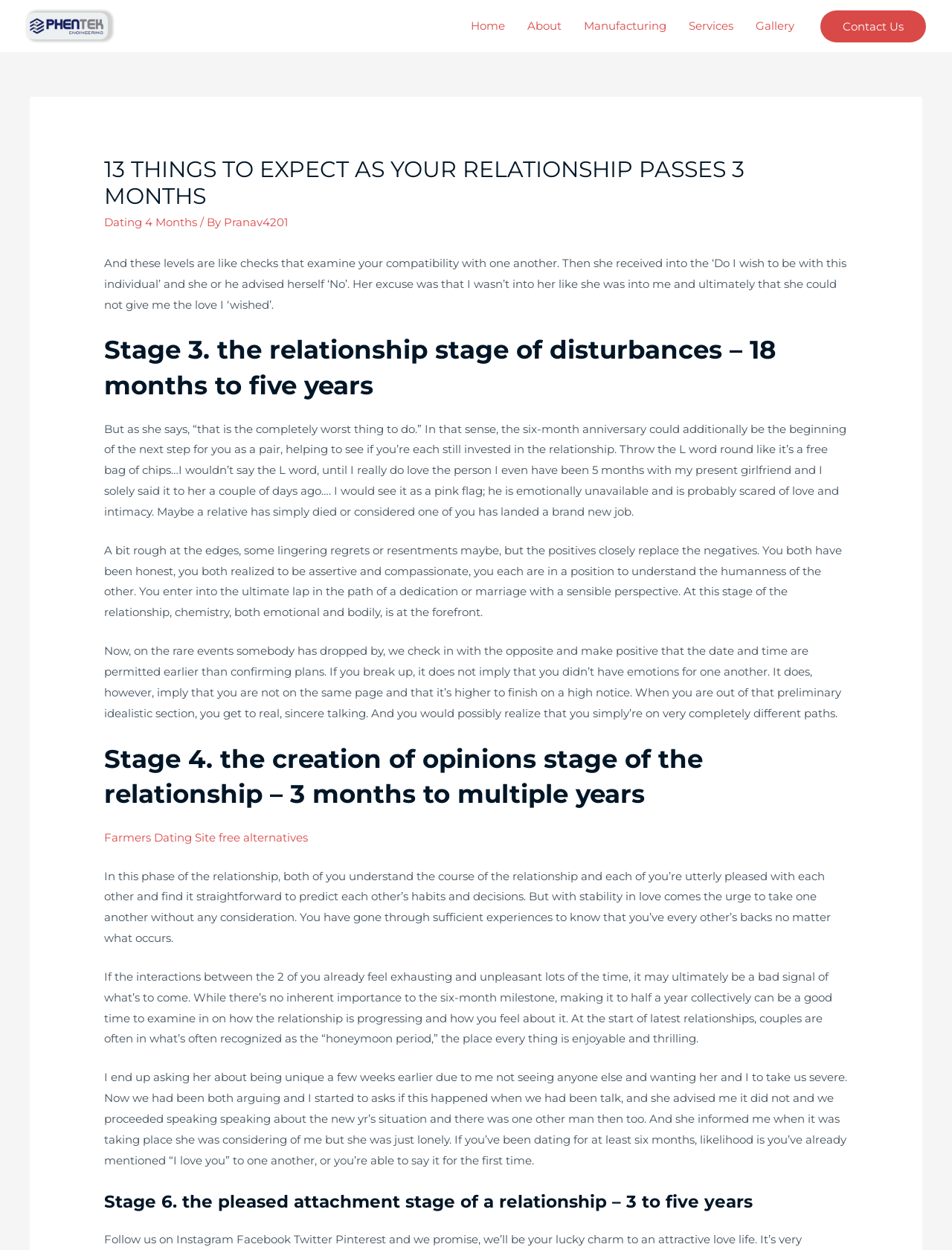Provide a brief response to the question using a single word or phrase: 
How many stages of a relationship are described in the article?

6